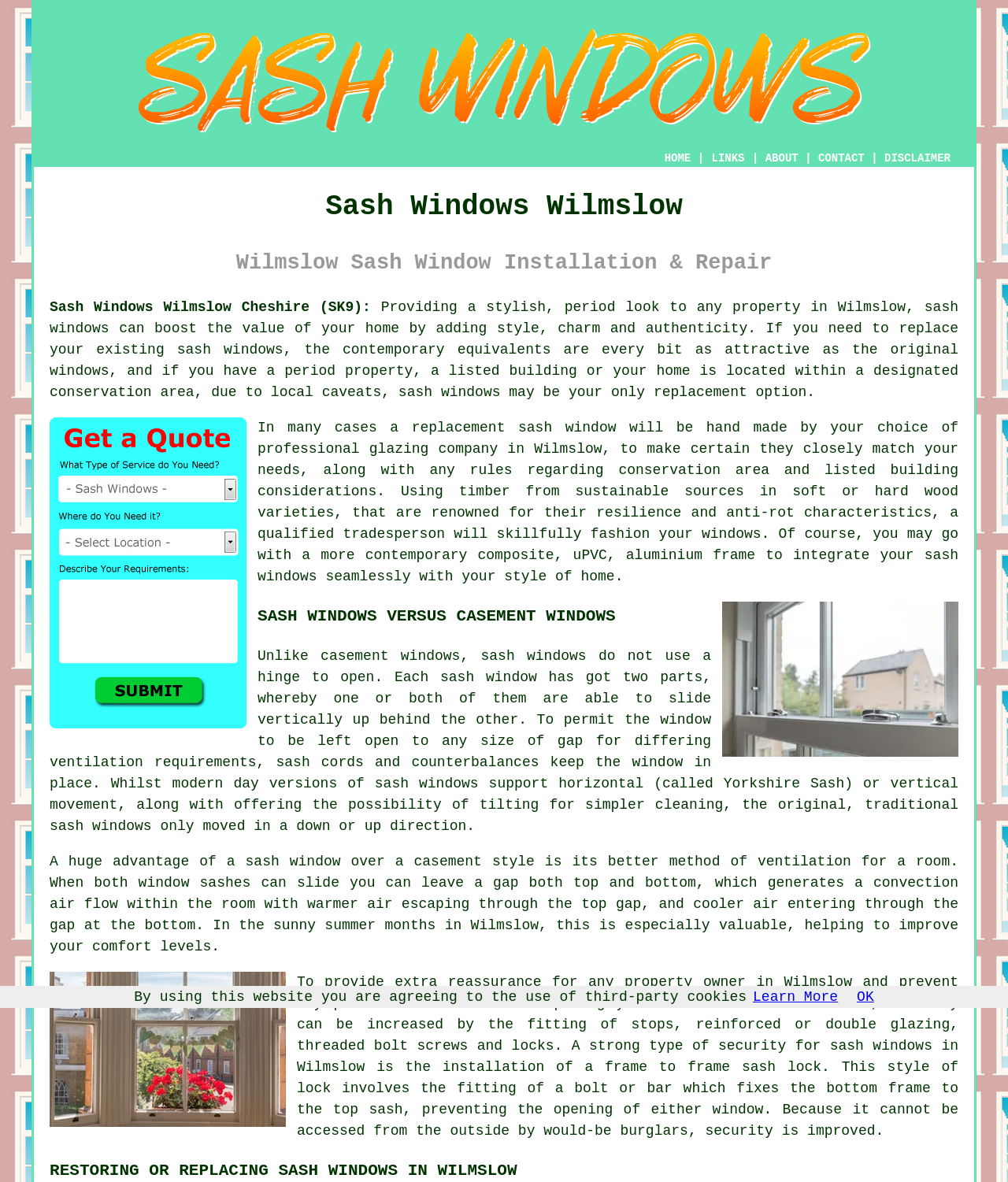Please find the bounding box coordinates for the clickable element needed to perform this instruction: "Click the Free Wilmslow Sash Window Quotes link".

[0.049, 0.606, 0.245, 0.62]